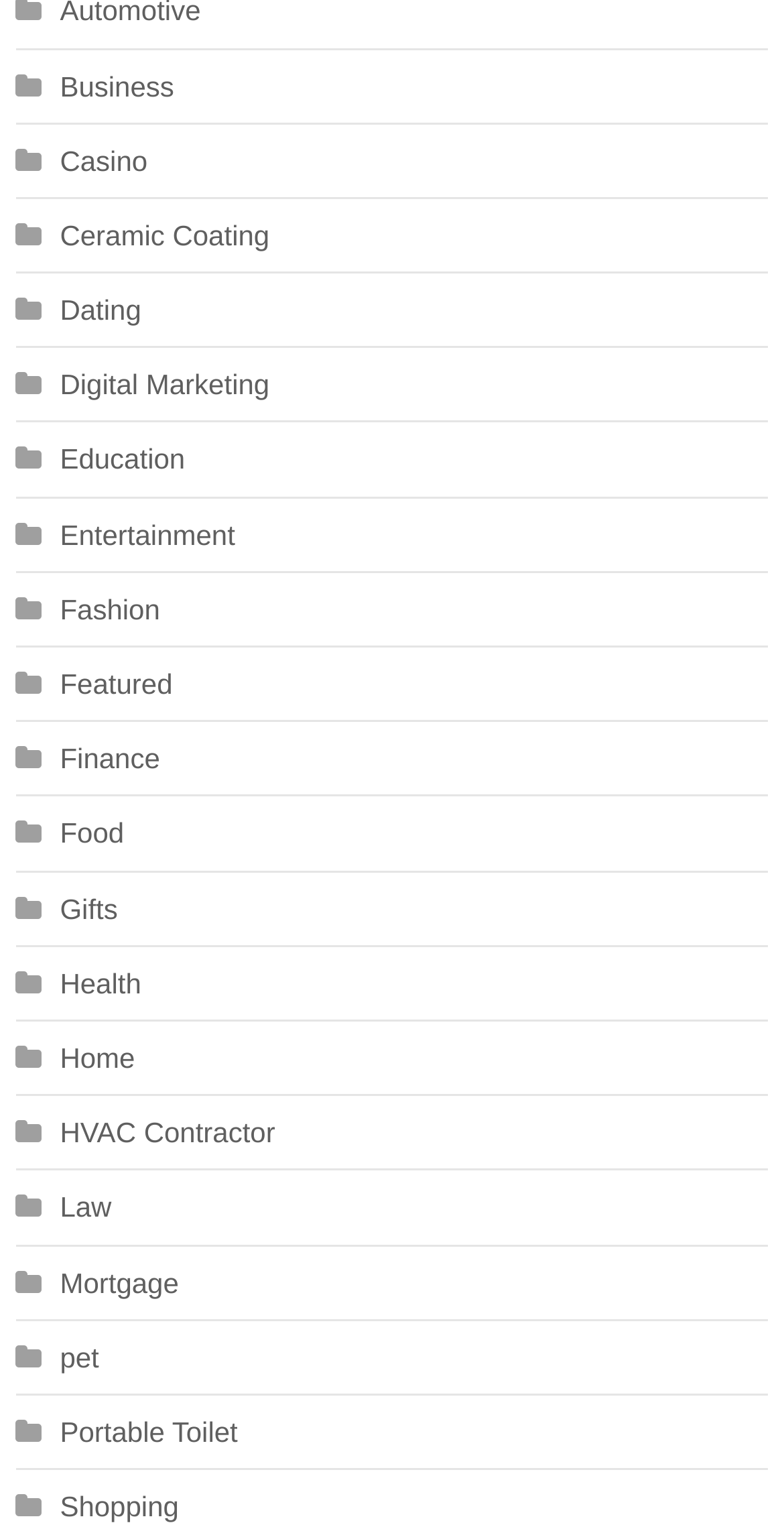Please locate the bounding box coordinates of the element that needs to be clicked to achieve the following instruction: "View Entertainment". The coordinates should be four float numbers between 0 and 1, i.e., [left, top, right, bottom].

[0.02, 0.332, 0.3, 0.366]